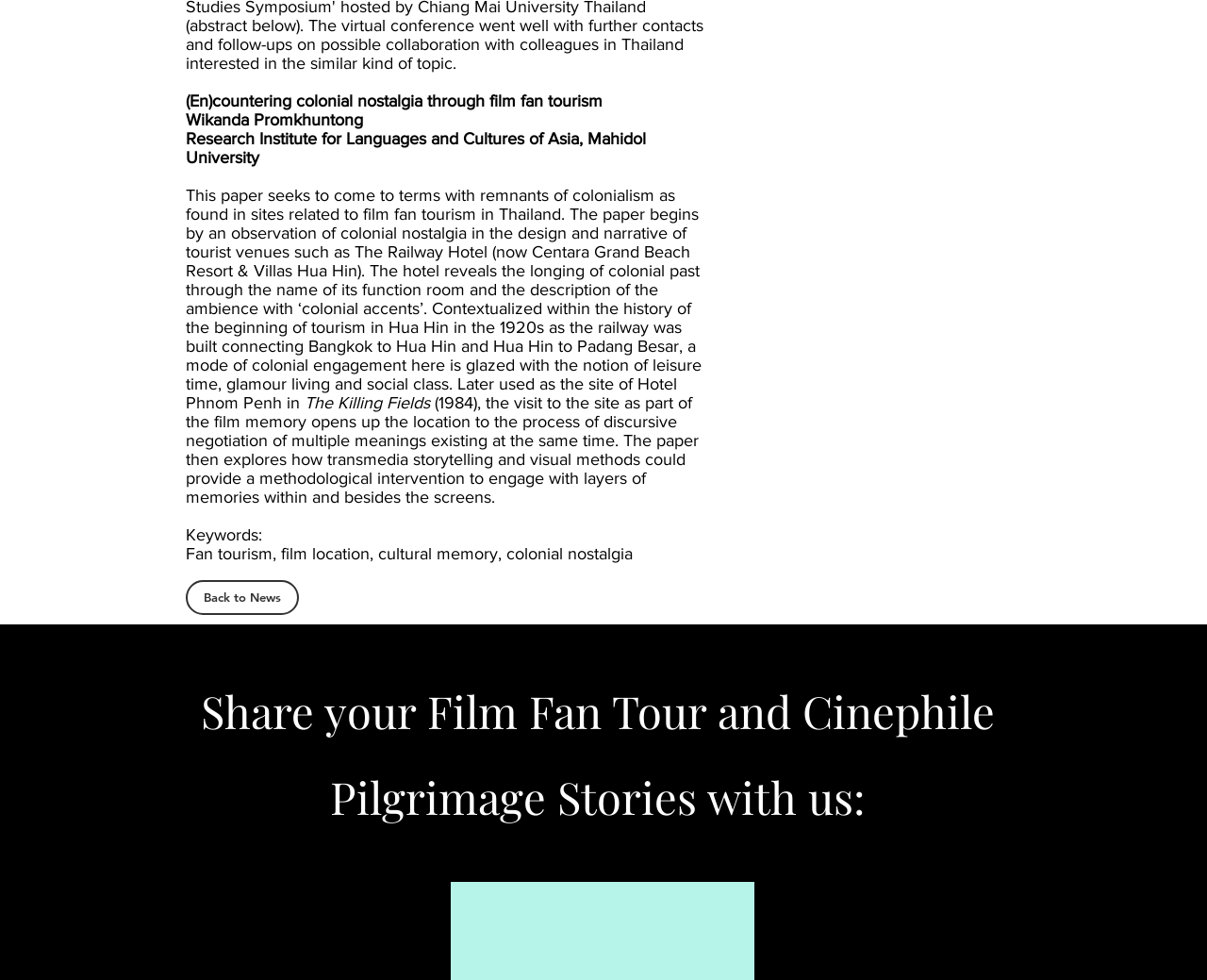Given the description: "Back to News", determine the bounding box coordinates of the UI element. The coordinates should be formatted as four float numbers between 0 and 1, [left, top, right, bottom].

[0.154, 0.592, 0.248, 0.628]